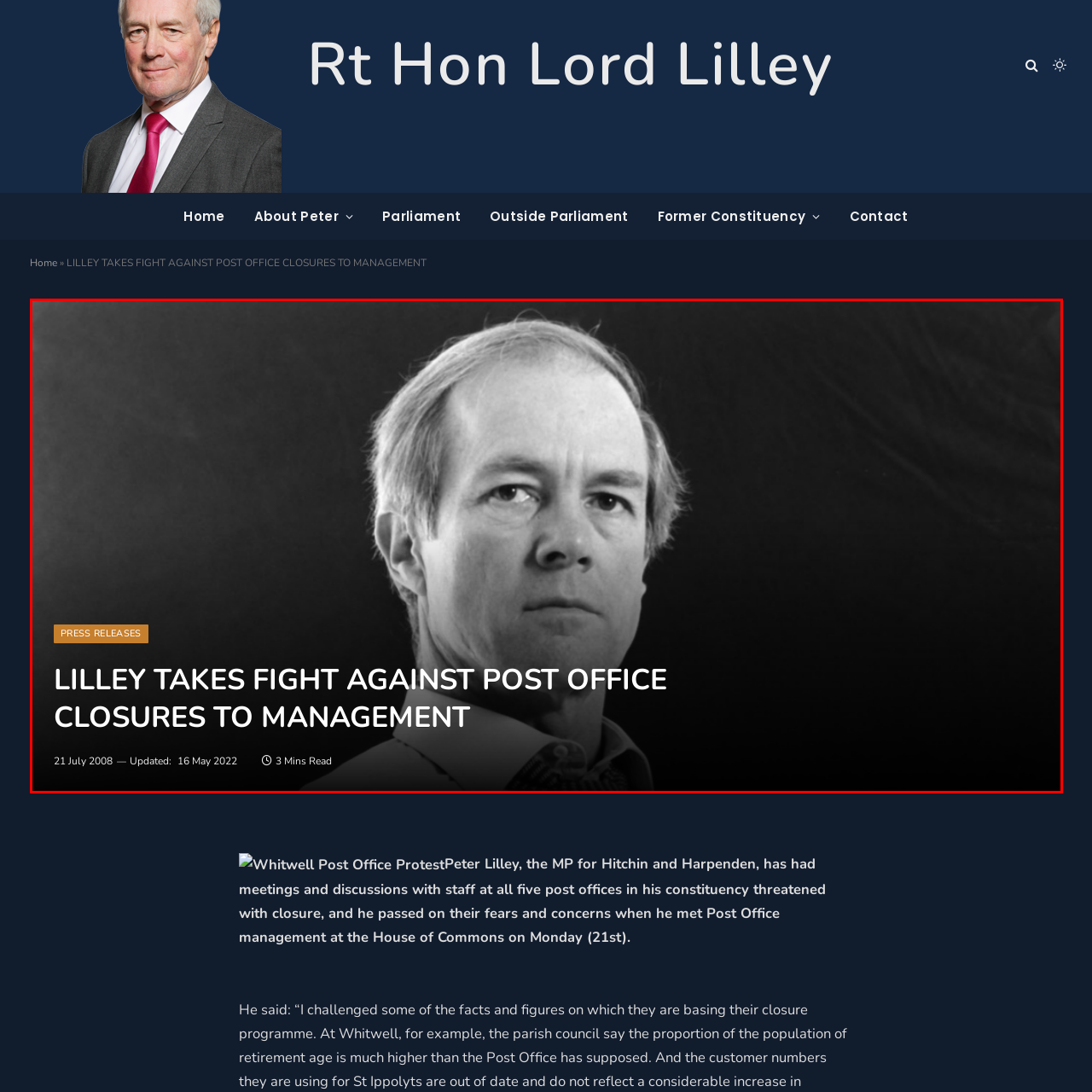What is the date of the original press release?
Examine the image enclosed within the red bounding box and provide a comprehensive answer relying on the visual details presented in the image.

The caption explicitly mentions the date of the original release as July 21, 2008, which is the answer to this question.